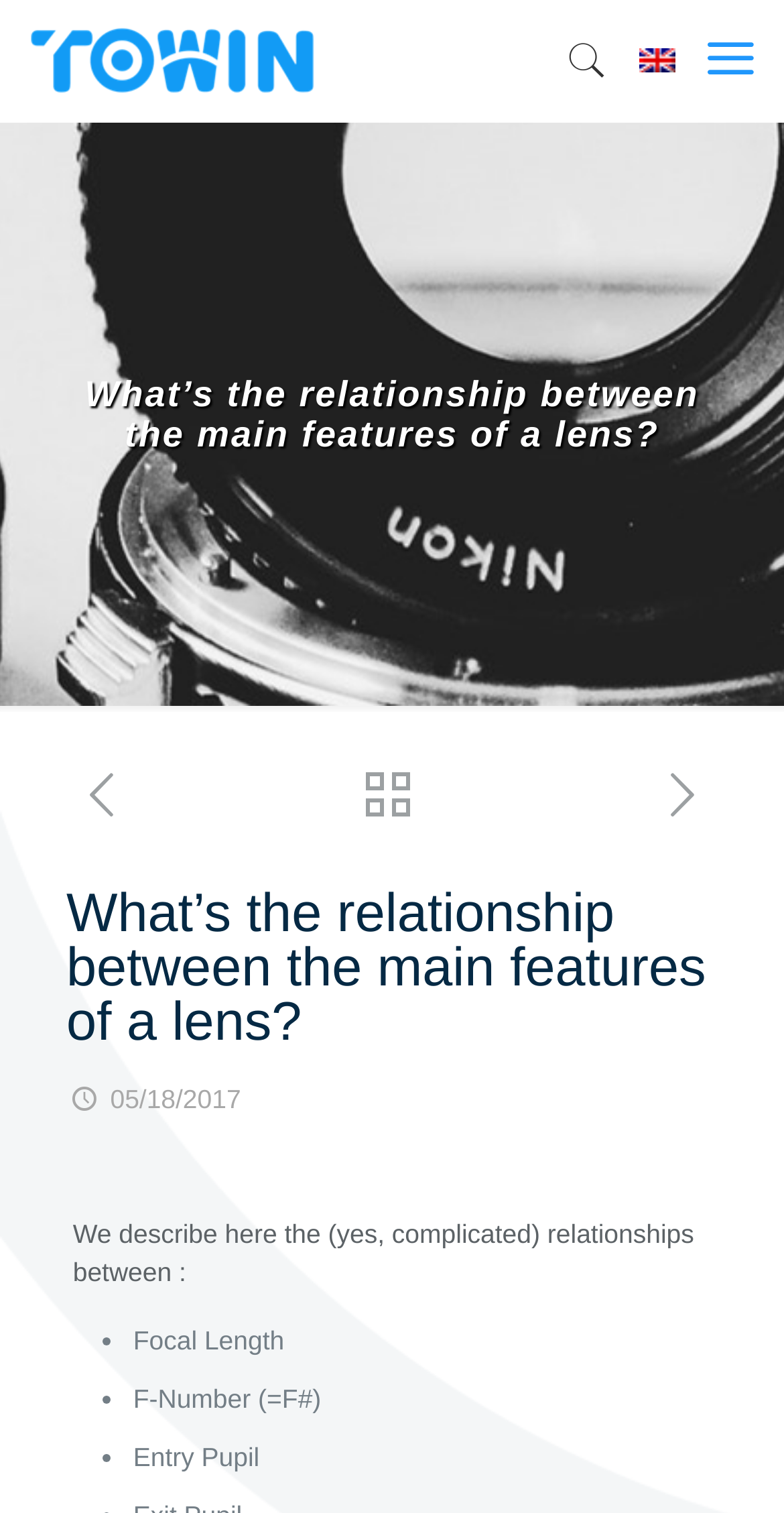Respond to the following query with just one word or a short phrase: 
When was the article published?

05/18/2017